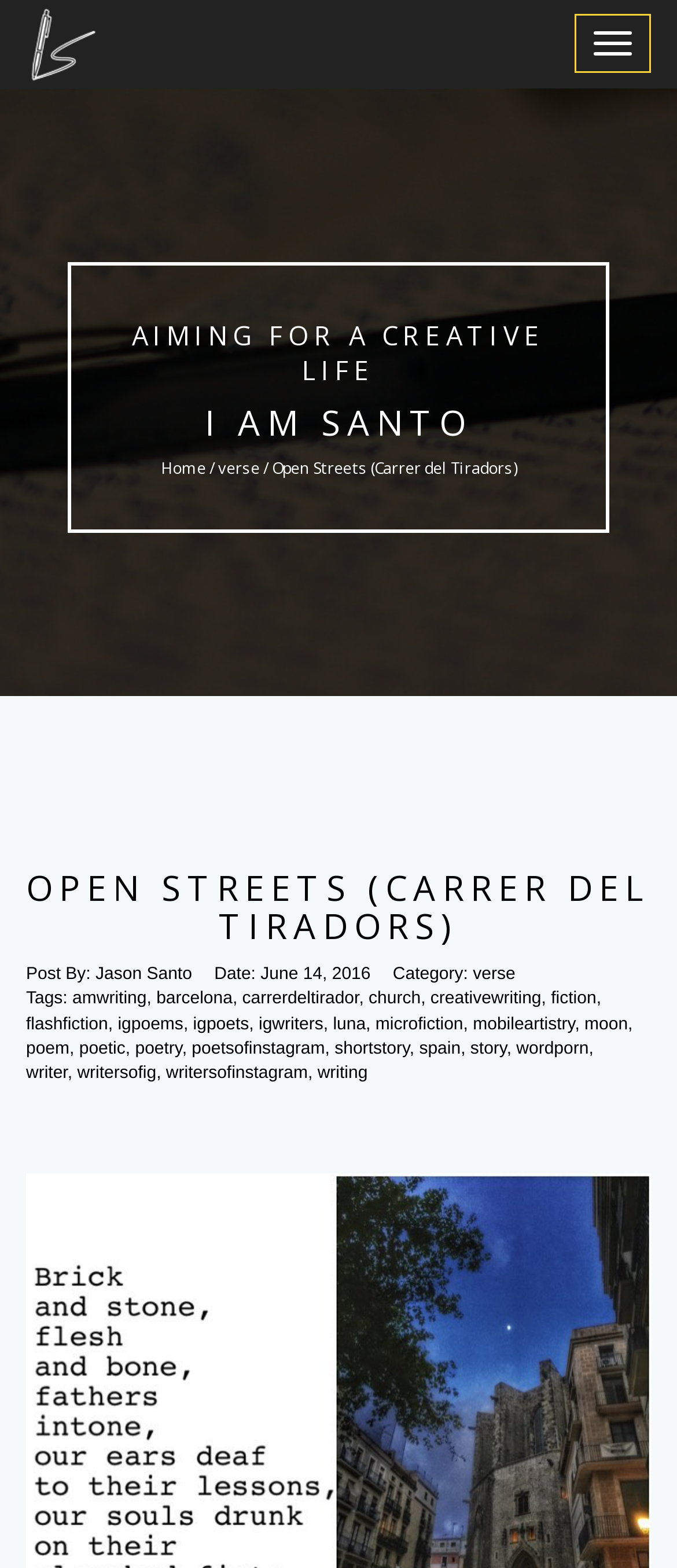Determine the bounding box coordinates for the clickable element to execute this instruction: "Read the Open Streets (Carrer del Tiradors) post". Provide the coordinates as four float numbers between 0 and 1, i.e., [left, top, right, bottom].

[0.038, 0.551, 0.962, 0.606]